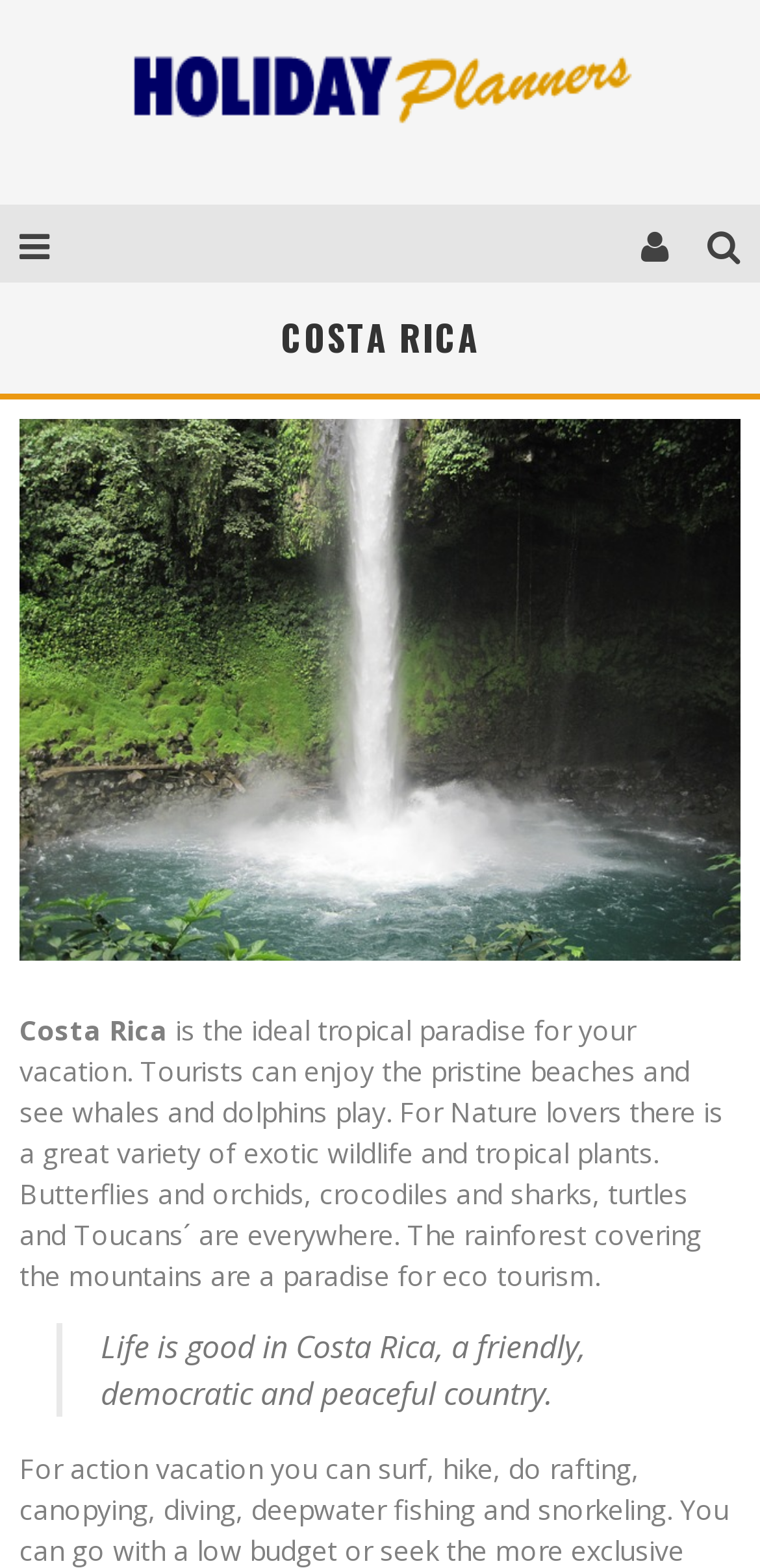What is the position of the social media links?
Using the image, provide a concise answer in one word or a short phrase.

Top right